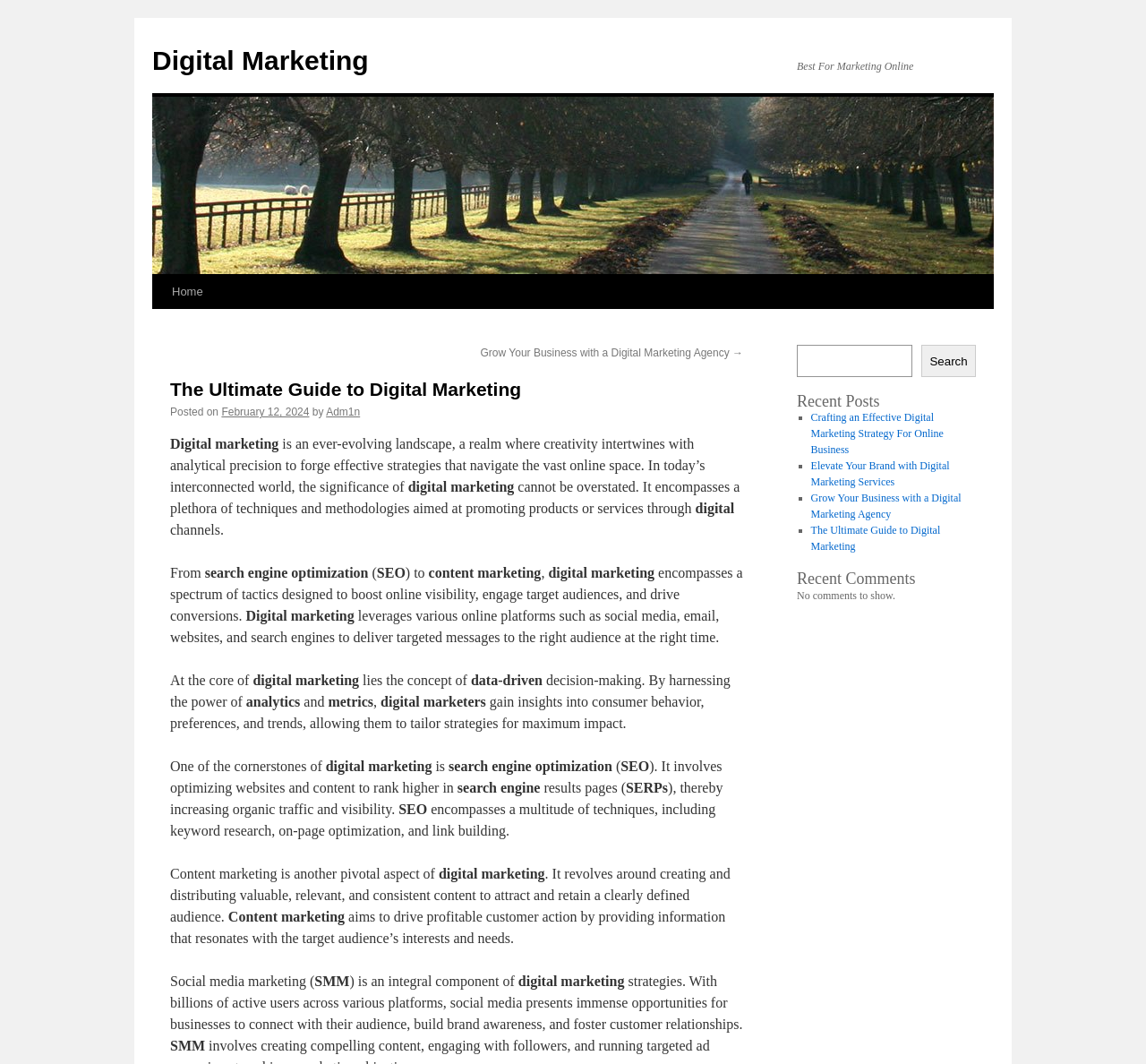Please identify the bounding box coordinates of the element's region that should be clicked to execute the following instruction: "Read the 'Recent Posts'". The bounding box coordinates must be four float numbers between 0 and 1, i.e., [left, top, right, bottom].

[0.695, 0.37, 0.852, 0.385]